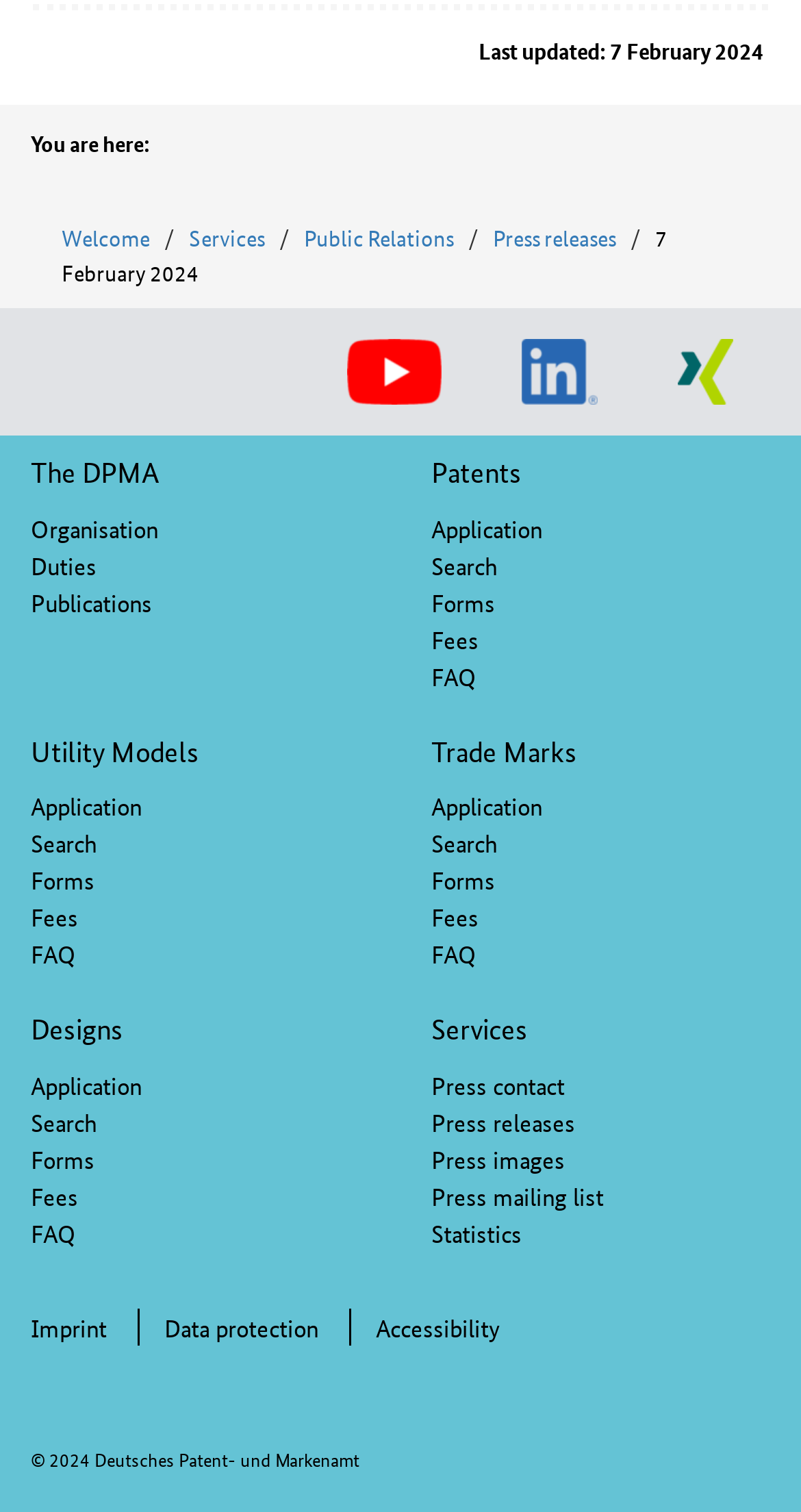How many social media links are there?
Please answer the question as detailed as possible based on the image.

There are three social media links: Youtube, LinkedIn, and XING, which can be found in the middle of the webpage.